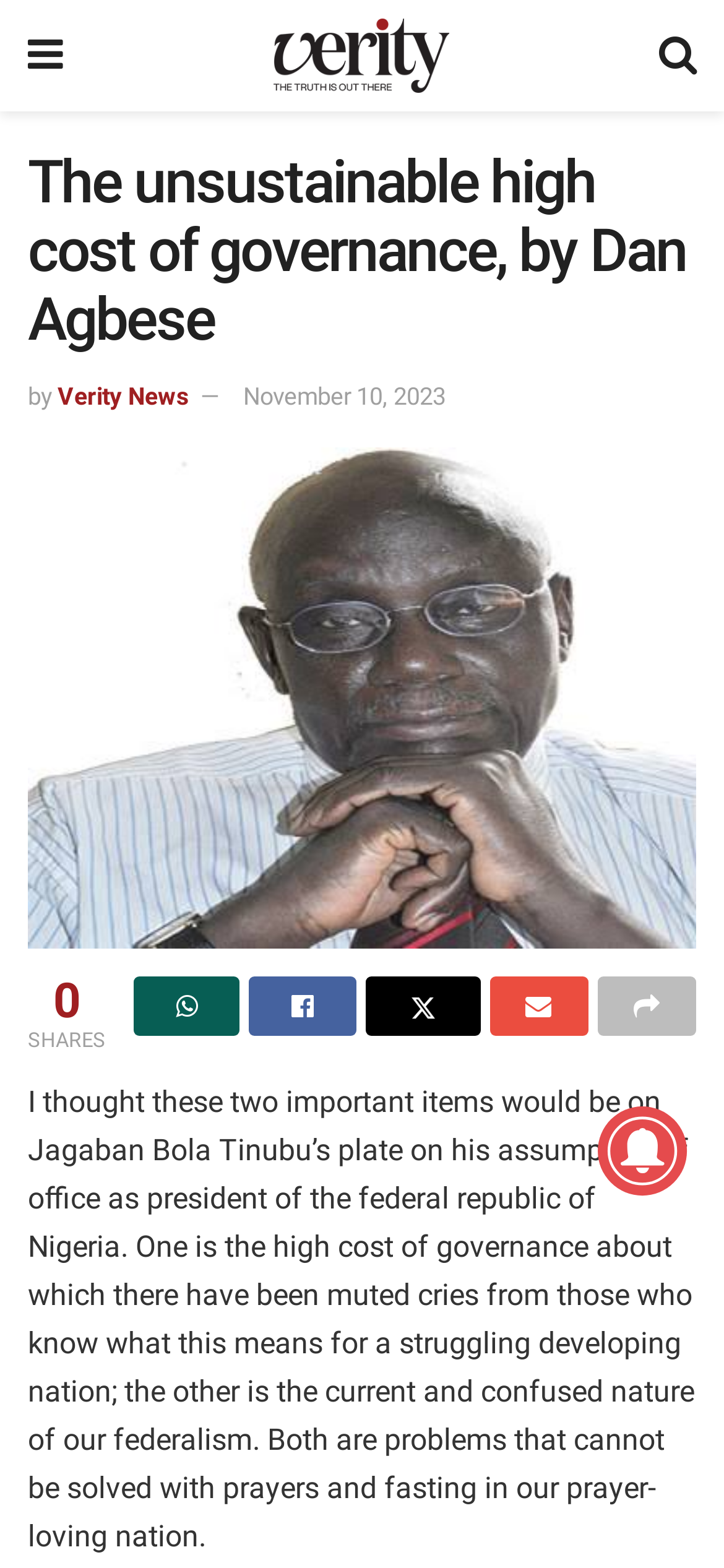Summarize the webpage with a detailed and informative caption.

The webpage appears to be an article page from Veritynews, with a prominent heading "The unsustainable high cost of governance, by Dan Agbese" at the top. Below the heading, there are two links, one with a Facebook icon and another with a Twitter icon, positioned on the top-right corner of the page. 

To the left of the heading, there is a link with a house icon, which likely represents the homepage of Veritynews. Next to it, there is an image of the Veritynews logo. On the top-right corner, there is another link with a search icon.

Below the links, there is a section with two links, one labeled "Verity News" and another with the date "November 10, 2023". 

The main article content starts below this section, with a link to another article titled "The councillor and his wraps of tuwo, Dan Agbese", accompanied by an image. 

Further down, there is a section with social media links, including Facebook, Twitter, and others, positioned horizontally. Above these links, there is a text "SHARES". 

The main article text begins below this section, discussing the high cost of governance and federalism in Nigeria, specifically in relation to President Jagaban Bola Tinubu's administration. The article text spans almost the entire width of the page. 

There are two images on the page, one accompanying the article link "The councillor and his wraps of tuwo, Dan Agbese" and another at the bottom of the page, although its purpose is unclear.